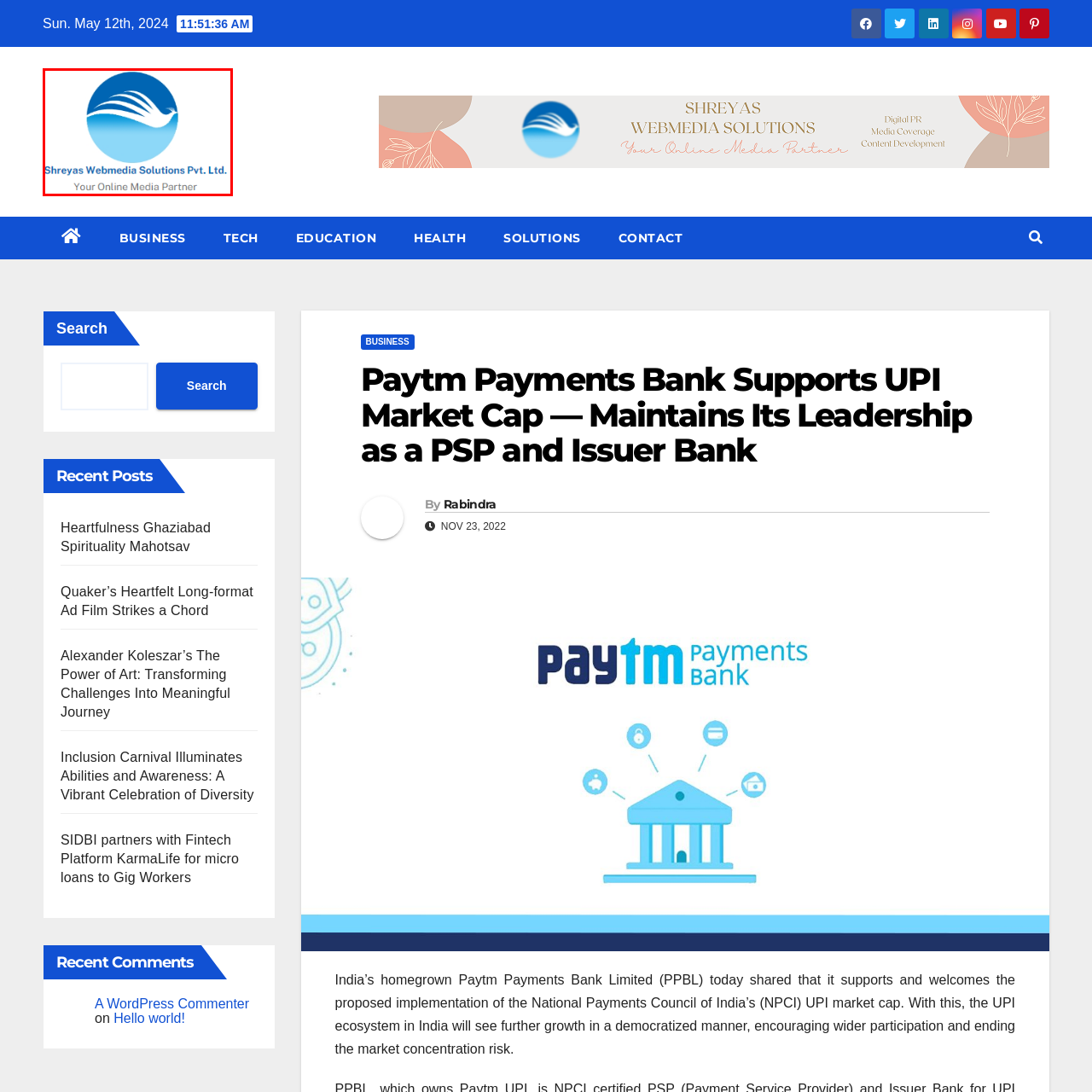Elaborate on the contents of the image highlighted by the red boundary in detail.

The image displays the logo of Shreyas Webmedia Solutions Pvt. Ltd., featuring a stylized blue bird soaring above a circular gradient background that transitions from light to dark blue. Below the logo, the company name is presented in a bold, professional font, stating "Shreyas Webmedia Solutions Pvt. Ltd." with the tagline "Your Online Media Partner" underneath, conveying their commitment to providing comprehensive media services. This logo symbolizes the company's dedication to innovation and excellence in the digital media landscape.